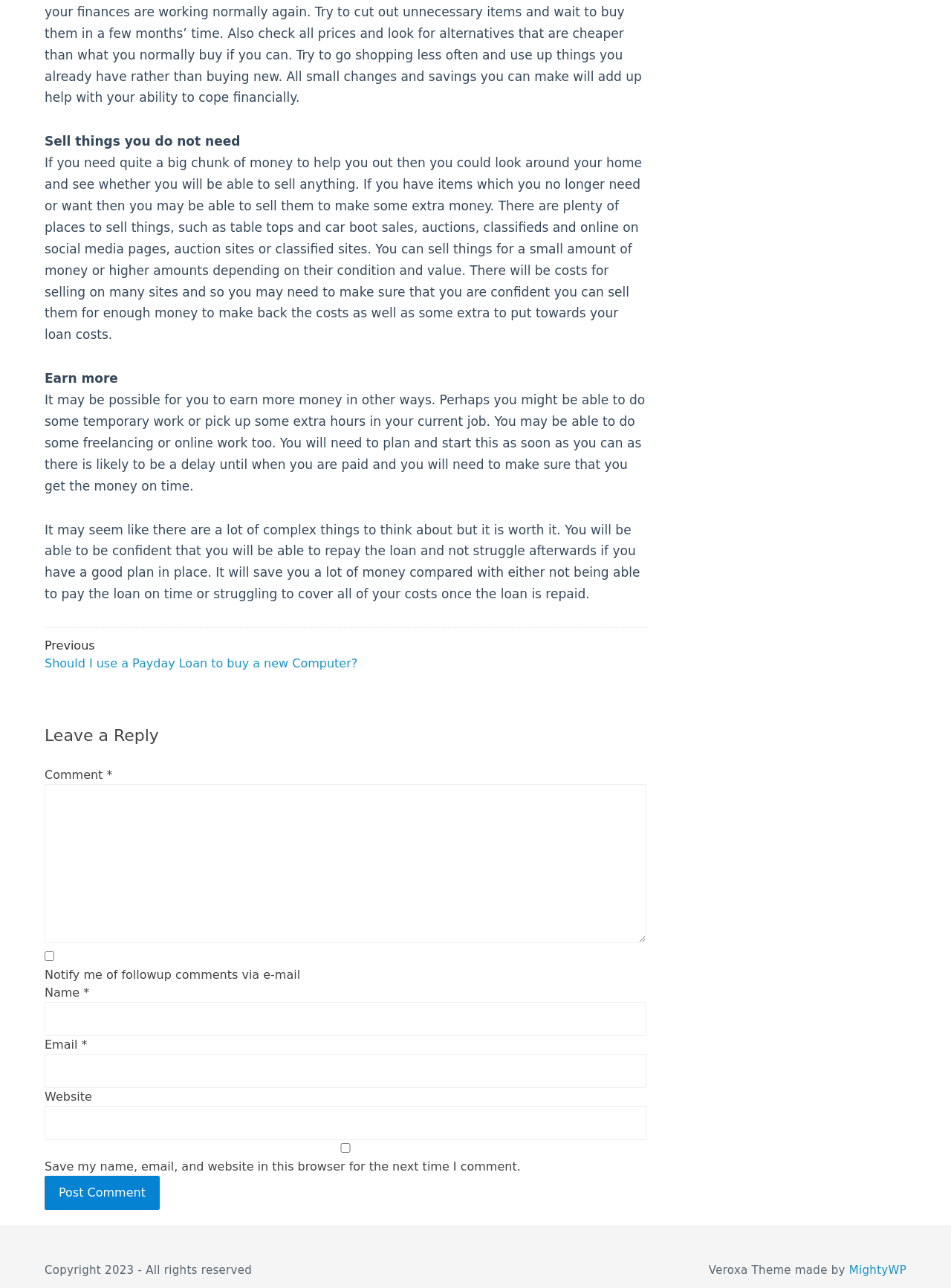Bounding box coordinates are specified in the format (top-left x, top-left y, bottom-right x, bottom-right y). All values are floating point numbers bounded between 0 and 1. Please provide the bounding box coordinate of the region this sentence describes: name="submit" value="Post Comment"

[0.047, 0.913, 0.168, 0.939]